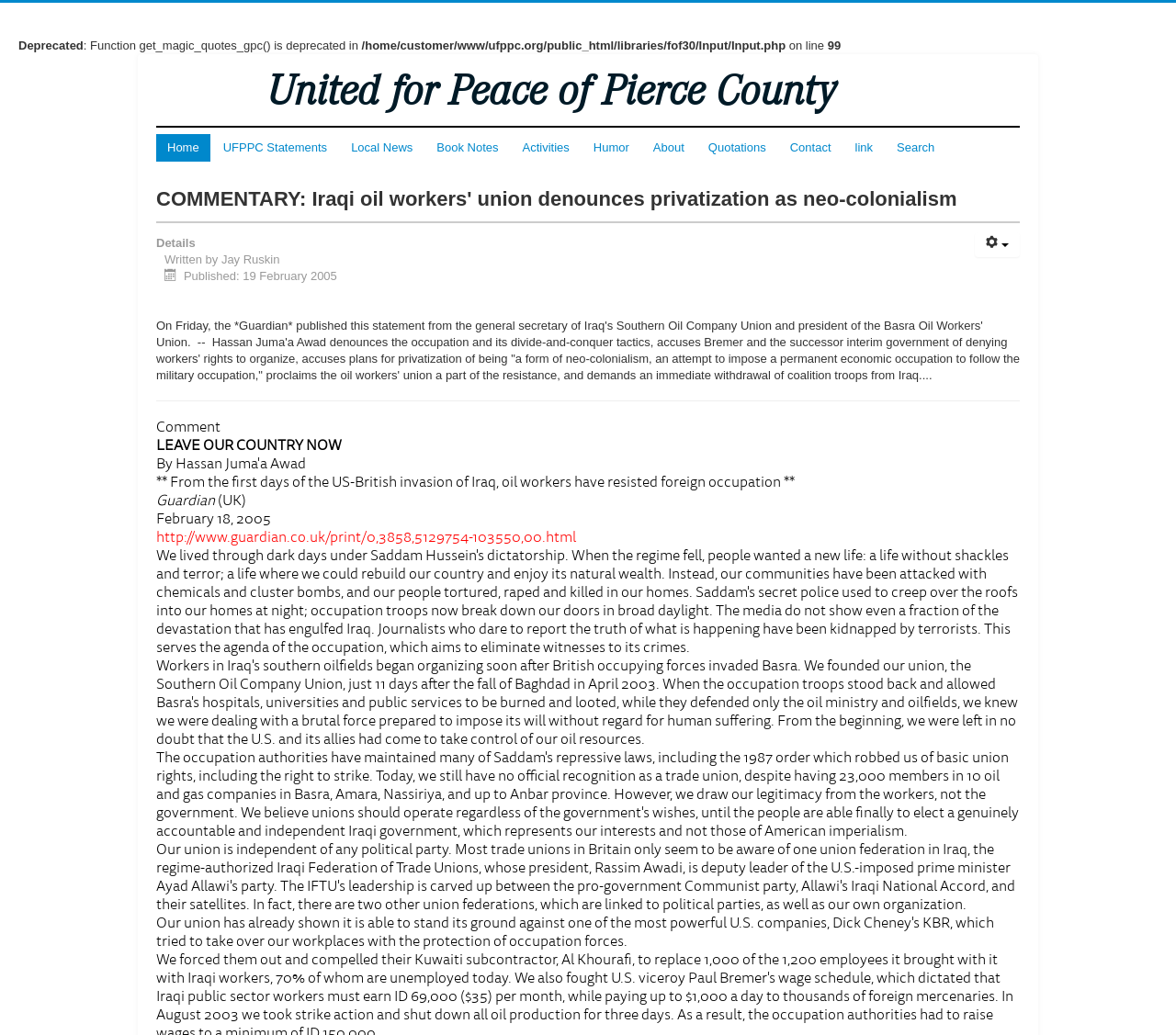Could you find the bounding box coordinates of the clickable area to complete this instruction: "Read the article about Iraqi oil workers' union"?

[0.133, 0.182, 0.867, 0.203]